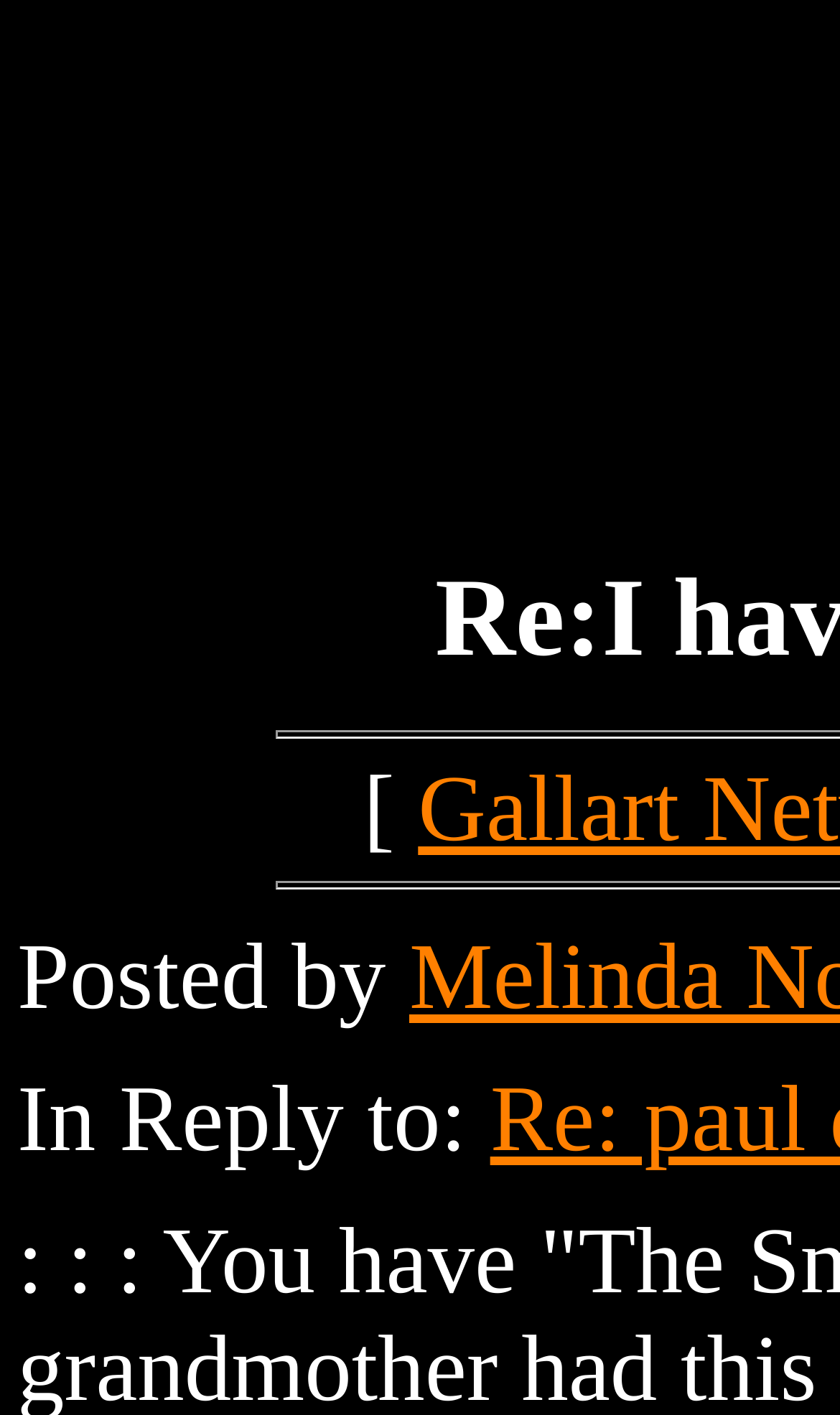Extract the primary headline from the webpage and present its text.

Re:I have this picture also